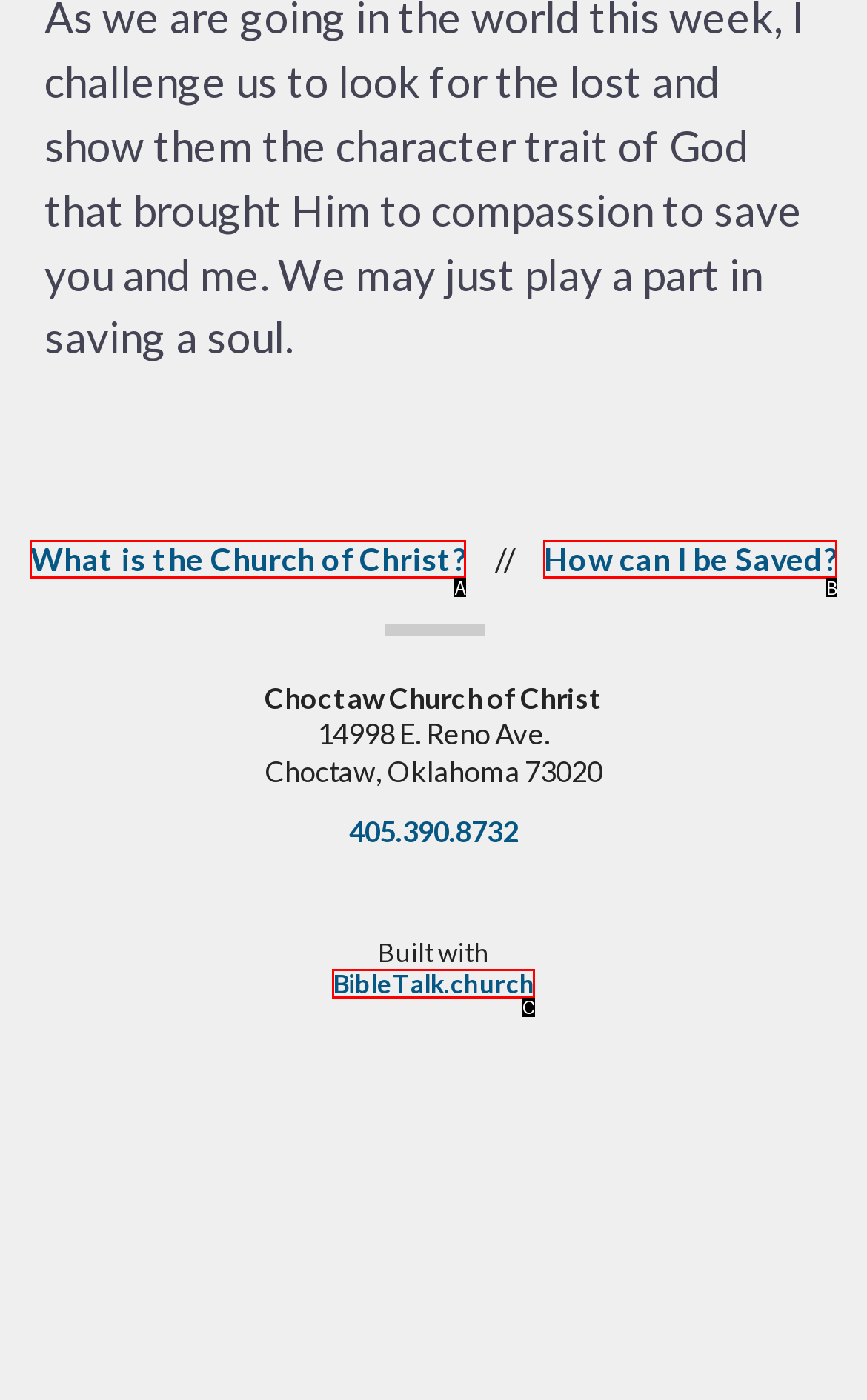Based on the description How can I be Saved?, identify the most suitable HTML element from the options. Provide your answer as the corresponding letter.

B